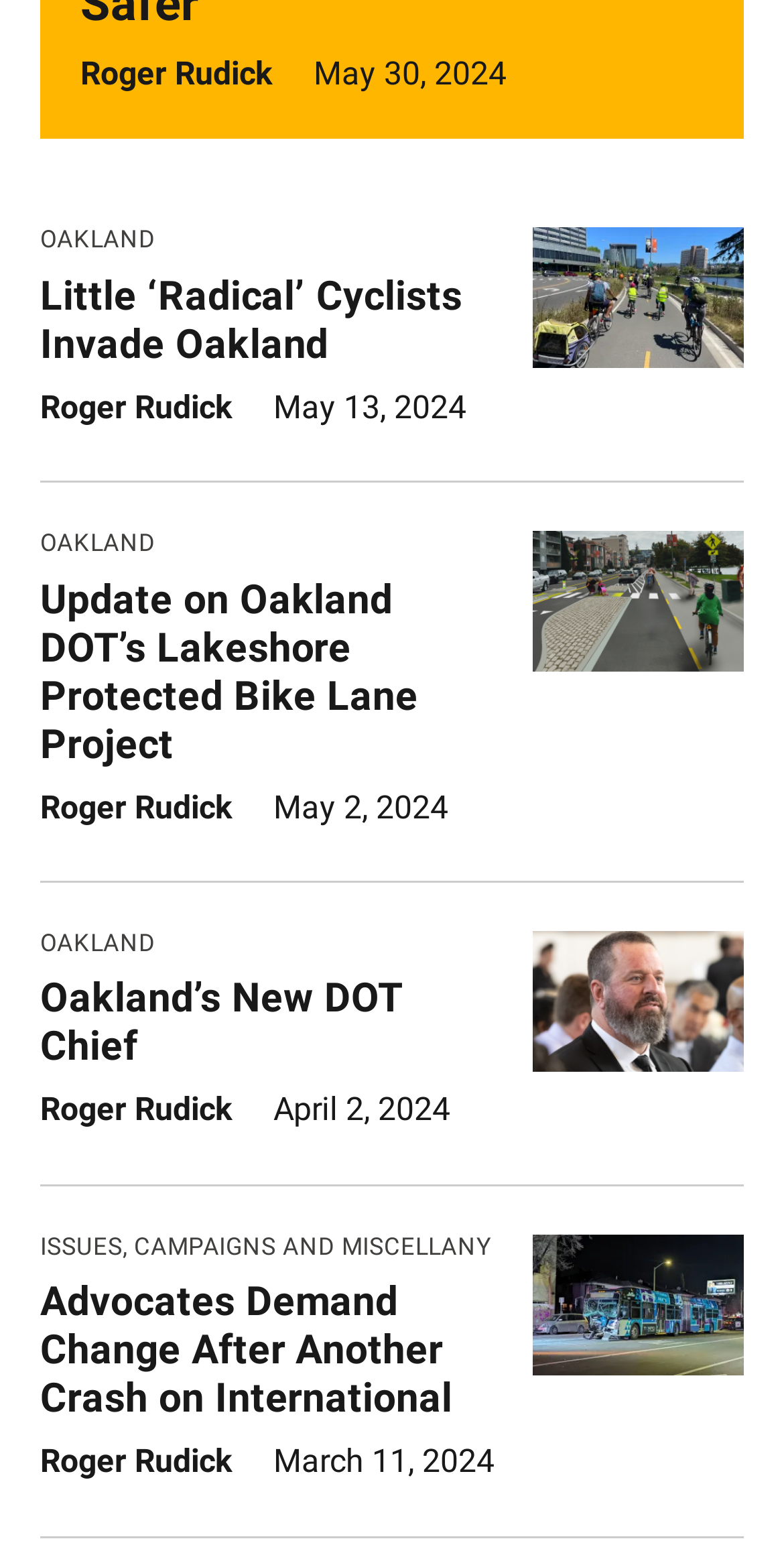Identify the bounding box coordinates for the UI element described as follows: "Oakland". Ensure the coordinates are four float numbers between 0 and 1, formatted as [left, top, right, bottom].

[0.051, 0.147, 0.198, 0.164]